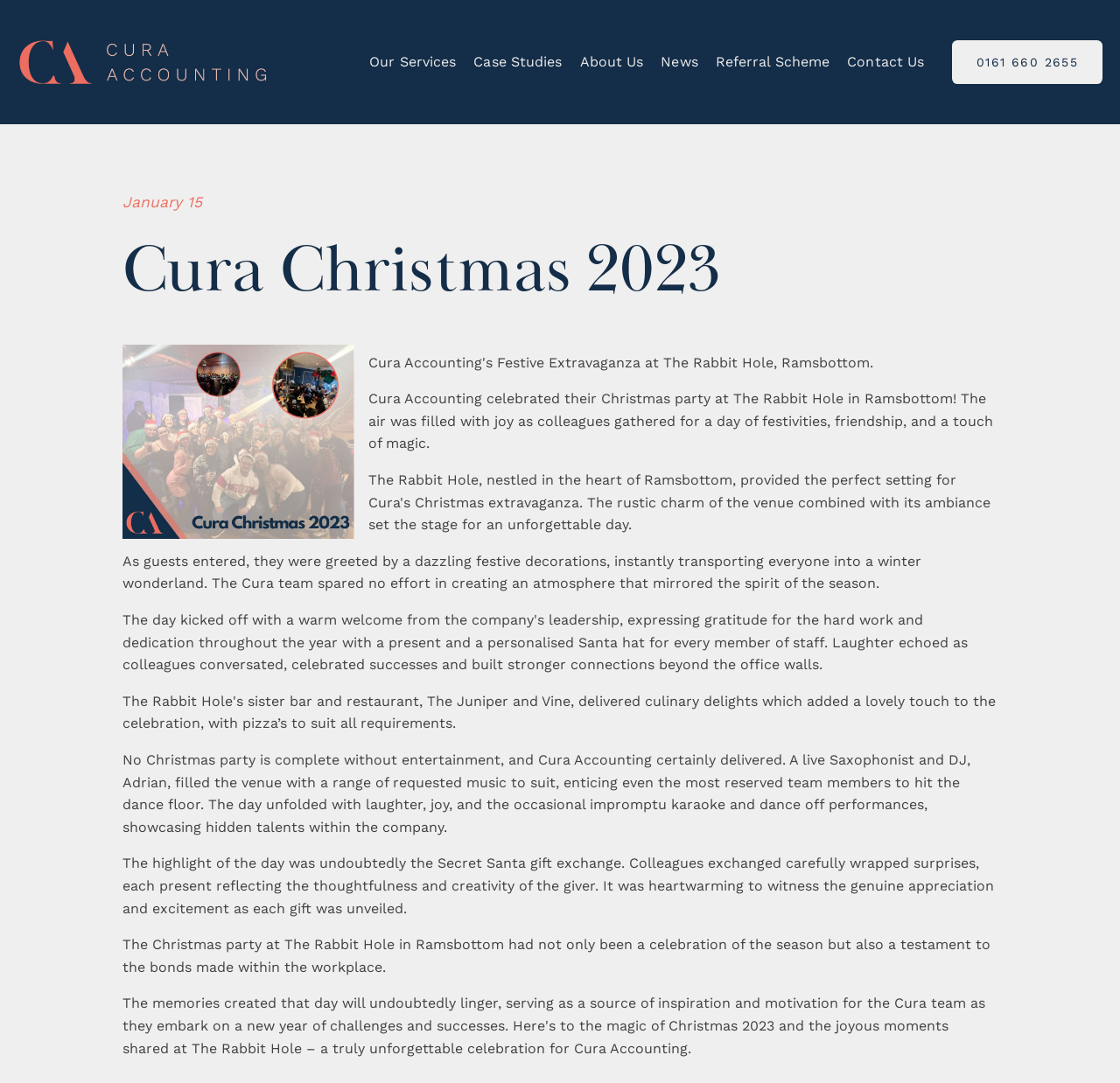Please answer the following question using a single word or phrase: What is the date mentioned on the webpage?

January 15